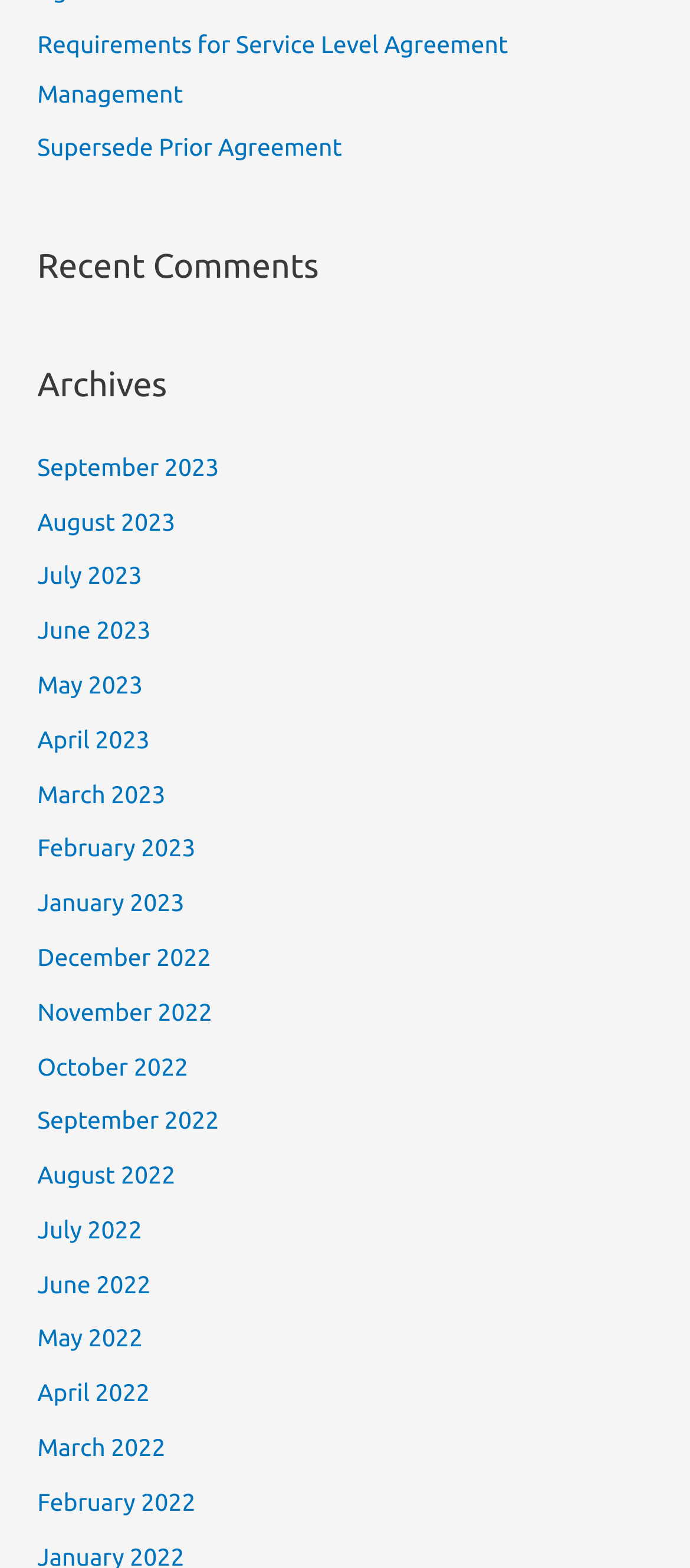What is the purpose of the 'Requirements for Service Level Agreement Management' link?
Refer to the image and provide a detailed answer to the question.

Based on the context of the webpage, it appears that the 'Requirements for Service Level Agreement Management' link is related to service level agreements, but without further information, it is unclear what specific purpose the link serves.